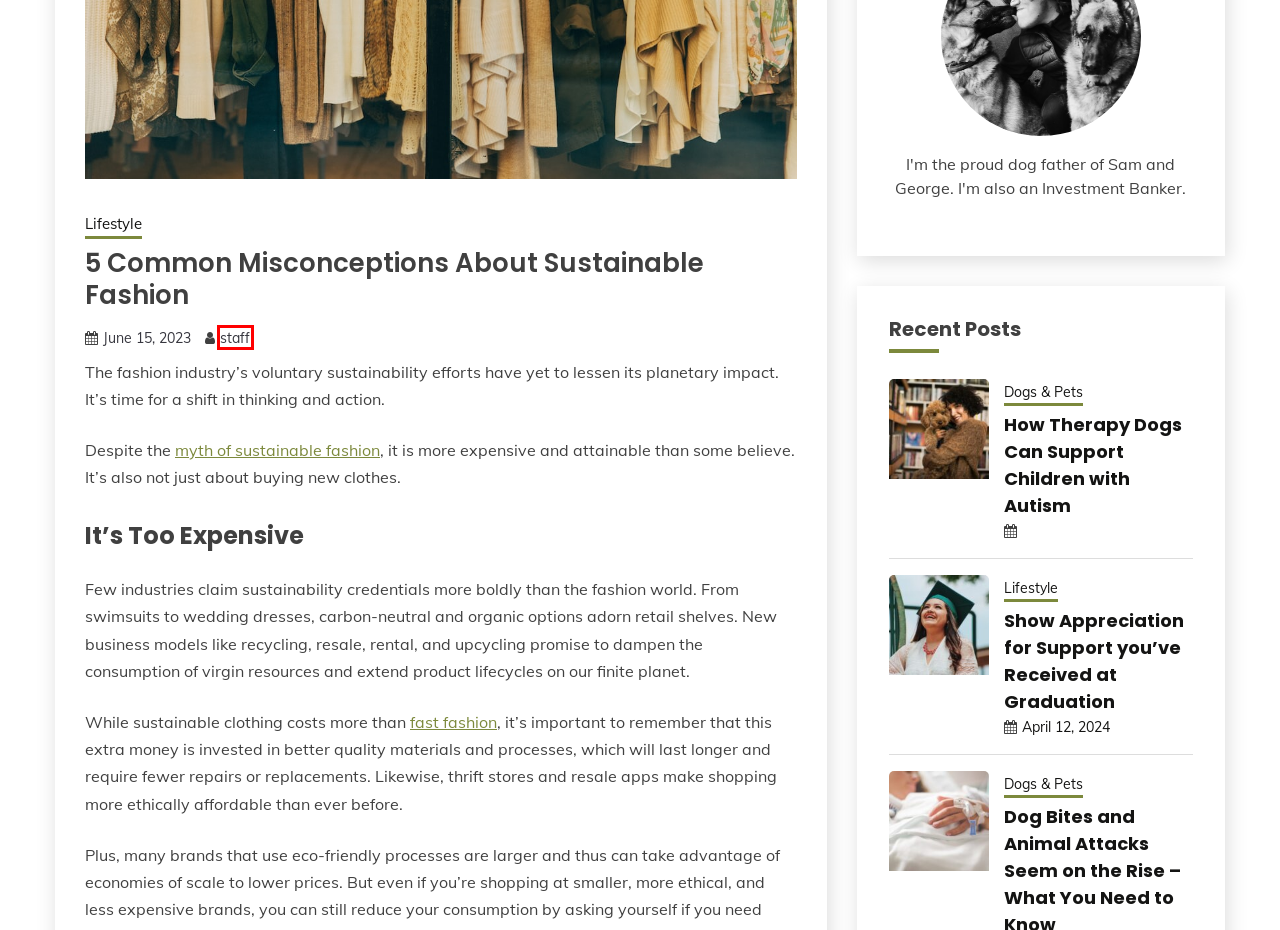A screenshot of a webpage is provided, featuring a red bounding box around a specific UI element. Identify the webpage description that most accurately reflects the new webpage after interacting with the selected element. Here are the candidates:
A. Candid Themes - Clean, Minimal, Free and Premium WordPress Themes
B. Dog Bites and Animal Attacks Seem on the Rise - What You Need to Know - Big Dog Growlers
C. staff, Author at Big Dog Growlers
D. Blog Tool, Publishing Platform, and CMS – WordPress.org
E. Consumer Insights on Sustainability | News | The LYCRA Company
F. Business & Finances Archives - Big Dog Growlers
G. How Therapy Dogs Can Support Children with Autism - Big Dog Growlers
H. Show Appreciation for Support you’ve Received at Graduation - Big Dog Growlers

C